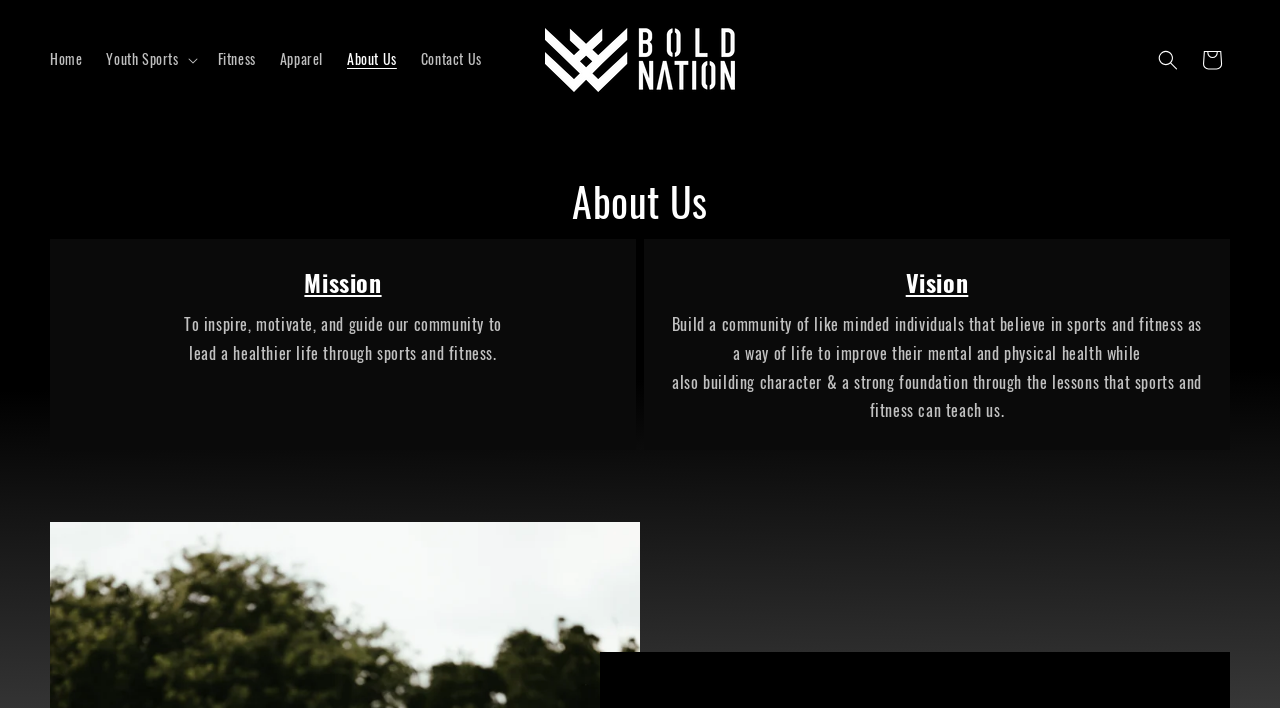Provide the bounding box coordinates for the UI element that is described as: "aria-label="Search"".

[0.895, 0.053, 0.93, 0.115]